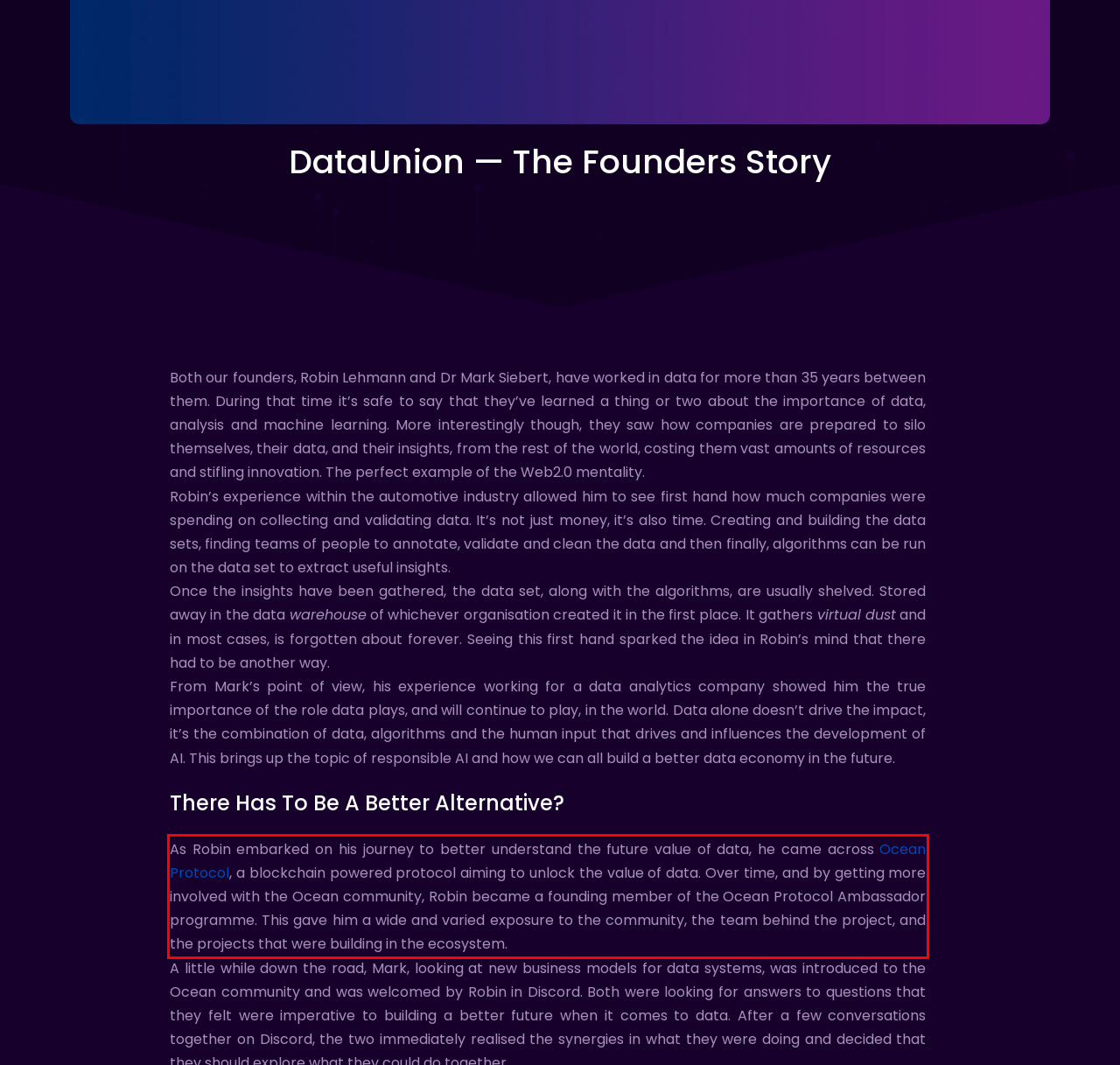In the given screenshot, locate the red bounding box and extract the text content from within it.

As Robin embarked on his journey to better understand the future value of data, he came across Ocean Protocol, a blockchain powered protocol aiming to unlock the value of data. Over time, and by getting more involved with the Ocean community, Robin became a founding member of the Ocean Protocol Ambassador programme. This gave him a wide and varied exposure to the community, the team behind the project, and the projects that were building in the ecosystem.